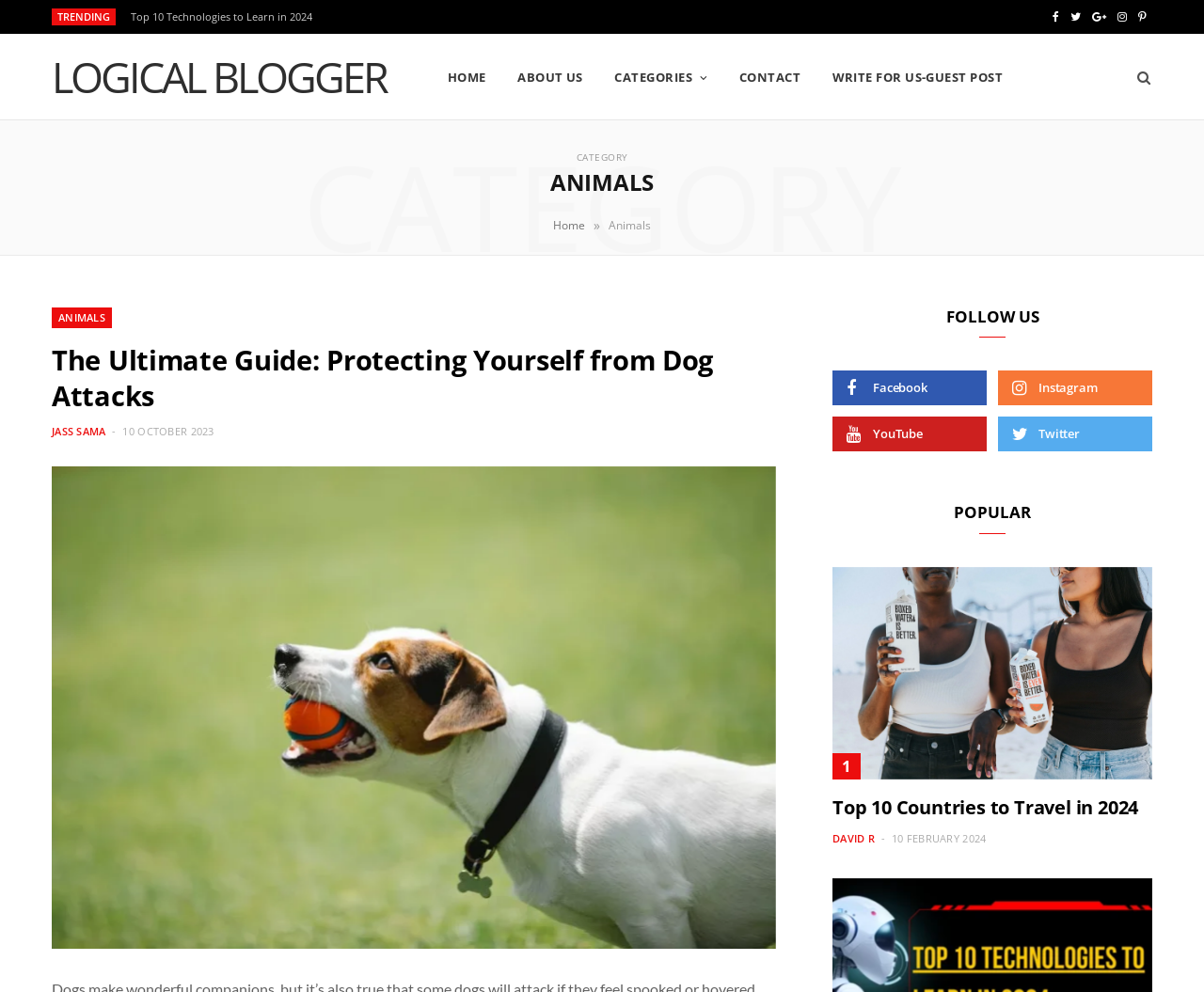Identify the bounding box coordinates of the clickable region to carry out the given instruction: "View the 'Top 10 Countries to Travel in 2024' post".

[0.691, 0.801, 0.945, 0.827]